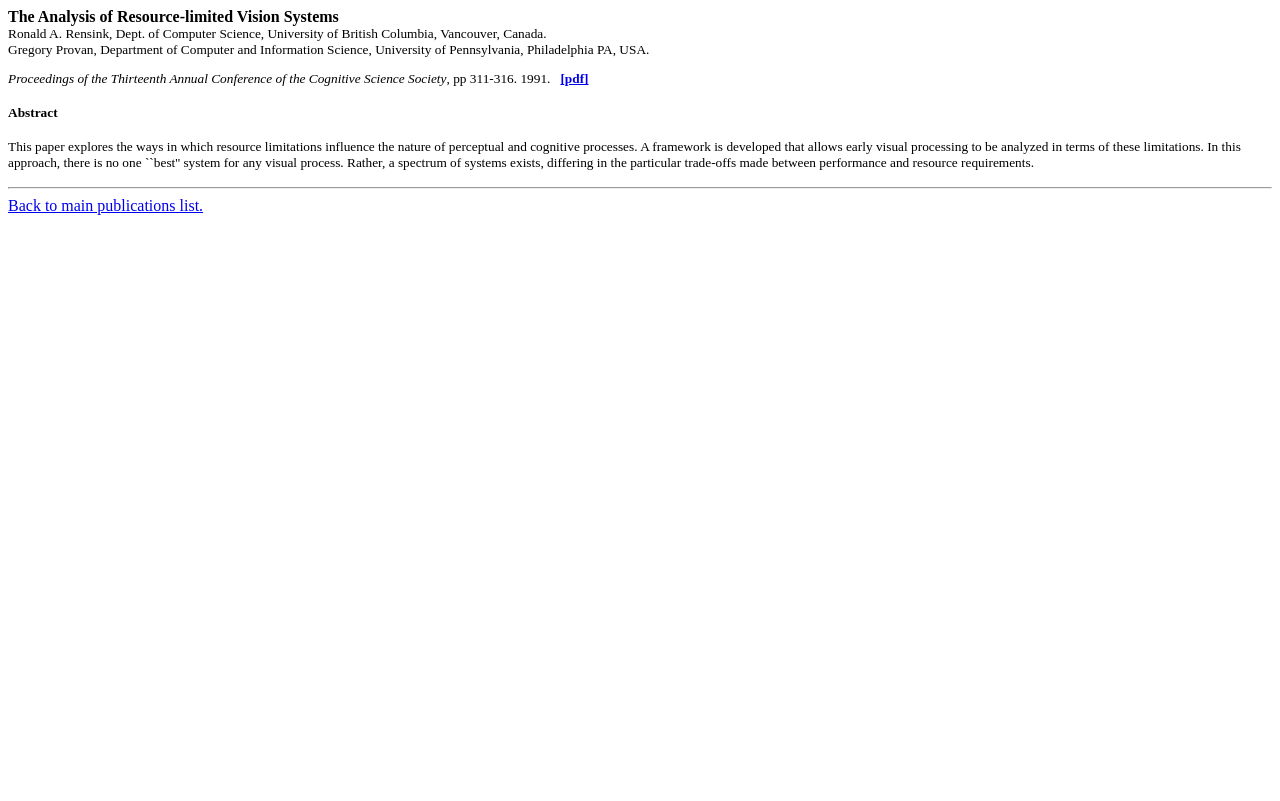What is the page number of the paper?
Please provide a single word or phrase as the answer based on the screenshot.

311-316